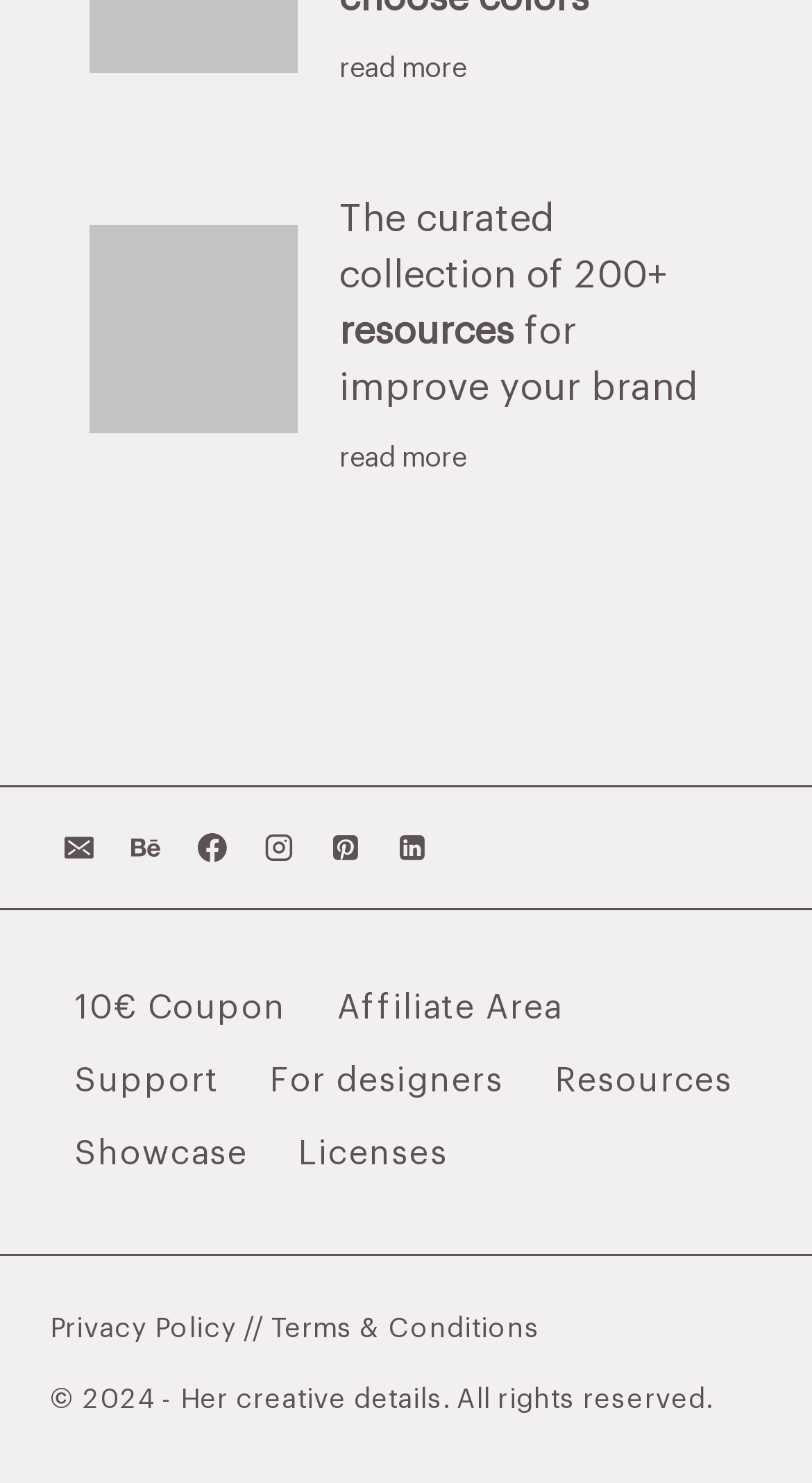What is the purpose of the 'Footer Navigation' section?
Make sure to answer the question with a detailed and comprehensive explanation.

The 'Footer Navigation' section provides quick links to various important pages on the website, such as '10€ Coupon', 'Affiliate Area', 'Support', and others, allowing users to easily access these resources.